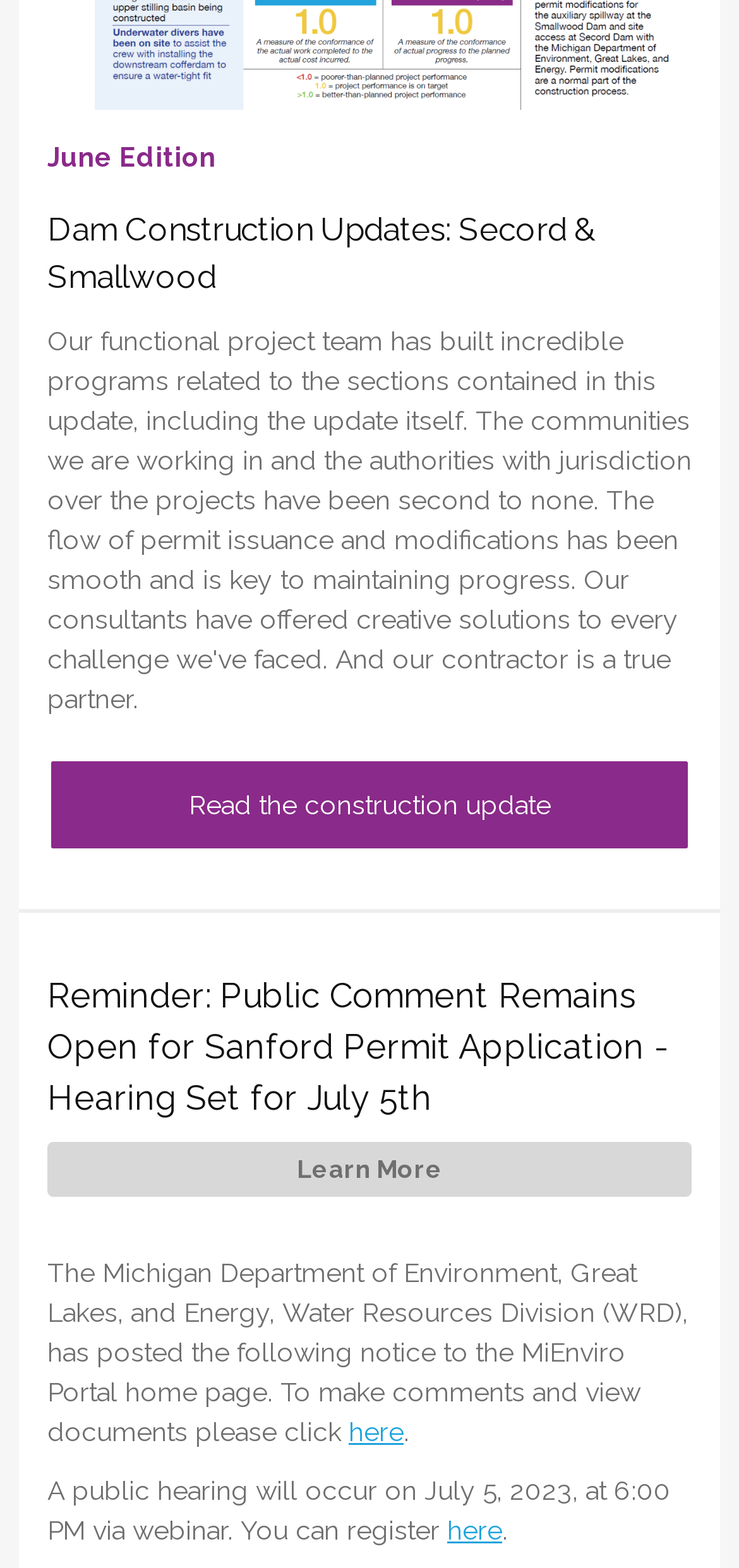Analyze the image and provide a detailed answer to the question: What is the topic of the public comment reminder?

In the table cell with the text 'Reminder: Public Comment Remains Open for Sanford Permit Application - Hearing Set for July 5th Learn More', I found a reminder about public comments remaining open for the Sanford Permit Application. This suggests that the topic of the public comment reminder is related to this permit application.